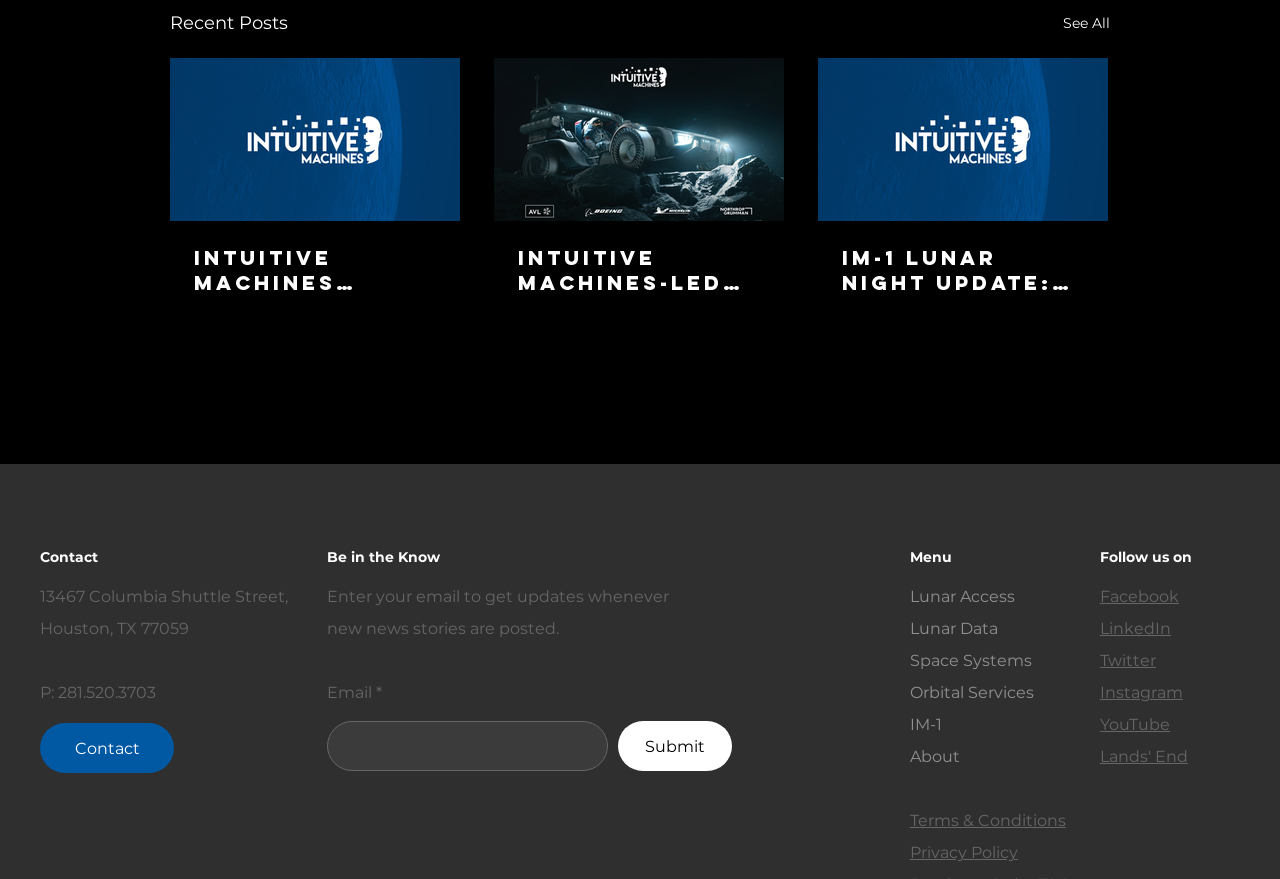What is the company's address?
Look at the image and provide a detailed response to the question.

I found the company's address by looking at the static text elements at the bottom of the page, where it says 'Contact' and then lists the address as '13467 Columbia Shuttle Street, Houston, TX 77059'.